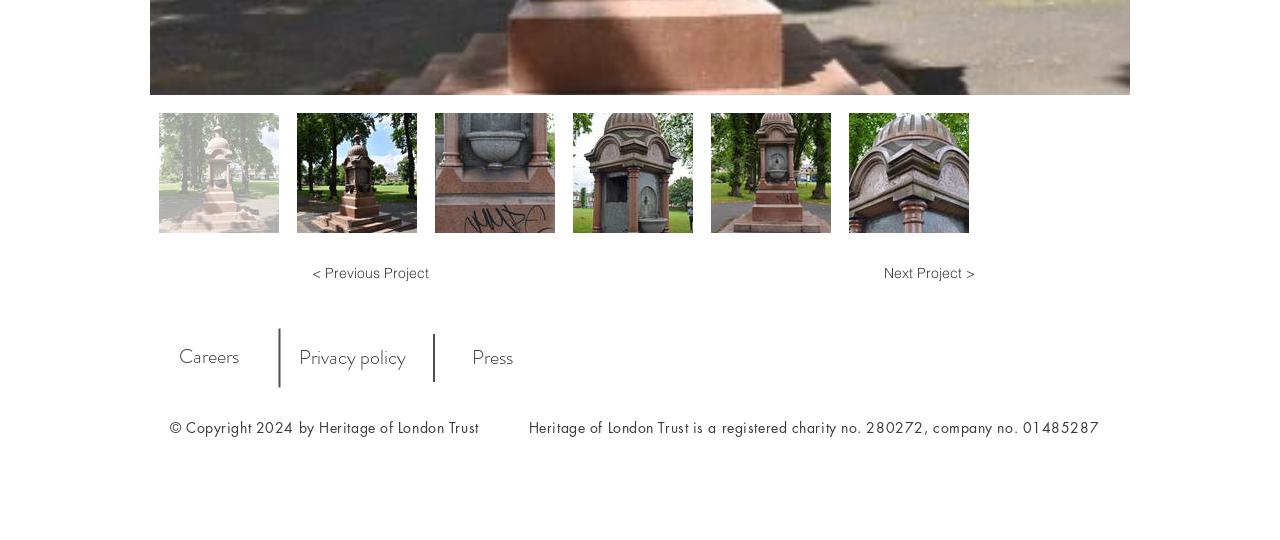Identify the bounding box coordinates for the element that needs to be clicked to fulfill this instruction: "go to previous project". Provide the coordinates in the format of four float numbers between 0 and 1: [left, top, right, bottom].

[0.237, 0.468, 0.341, 0.542]